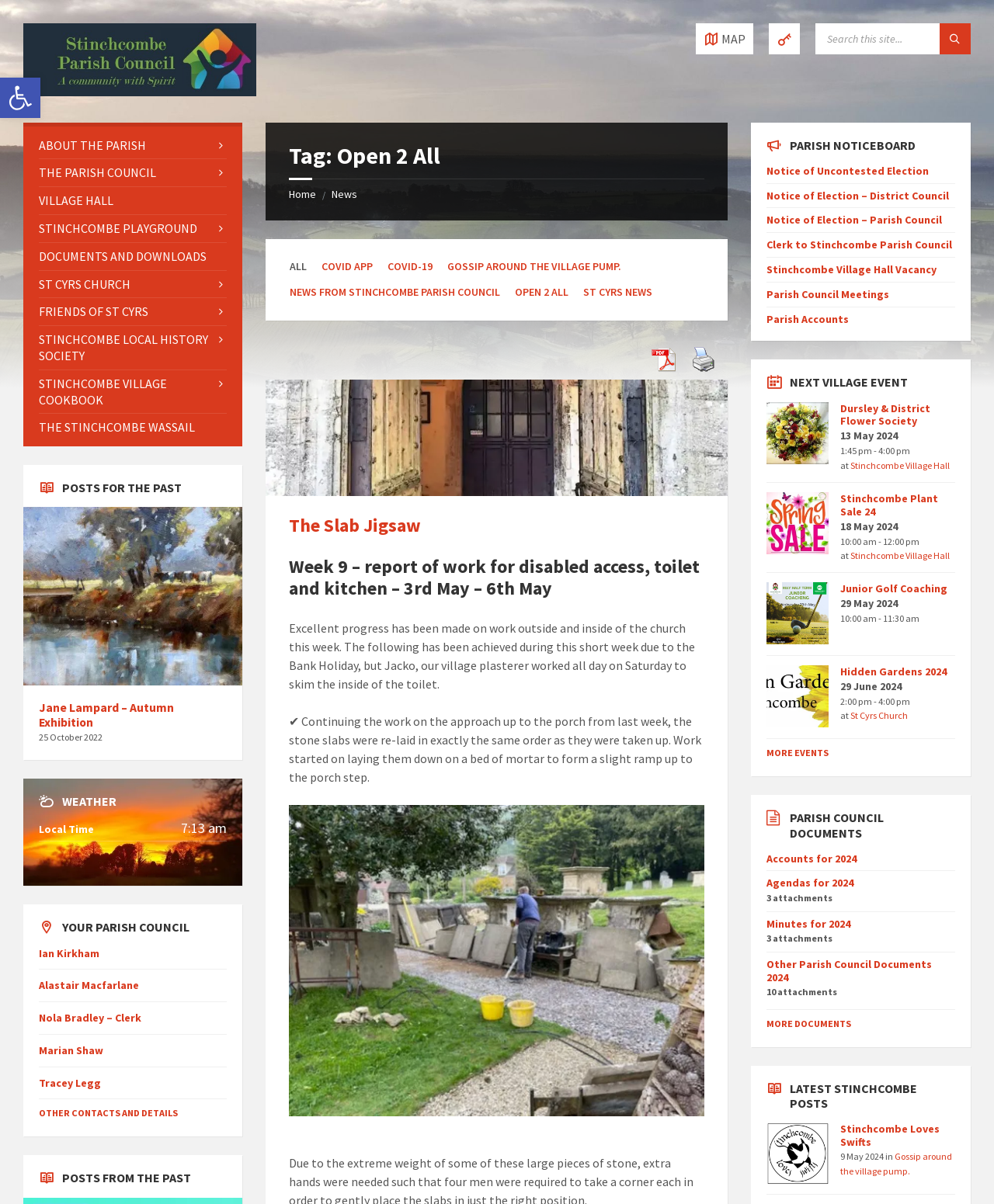How many links are there in the 'POSTS FROM THE PAST' section?
Can you provide a detailed and comprehensive answer to the question?

I looked at the section with the heading 'POSTS FROM THE PAST' and counted the number of link elements within it. There are 2 links in this section.